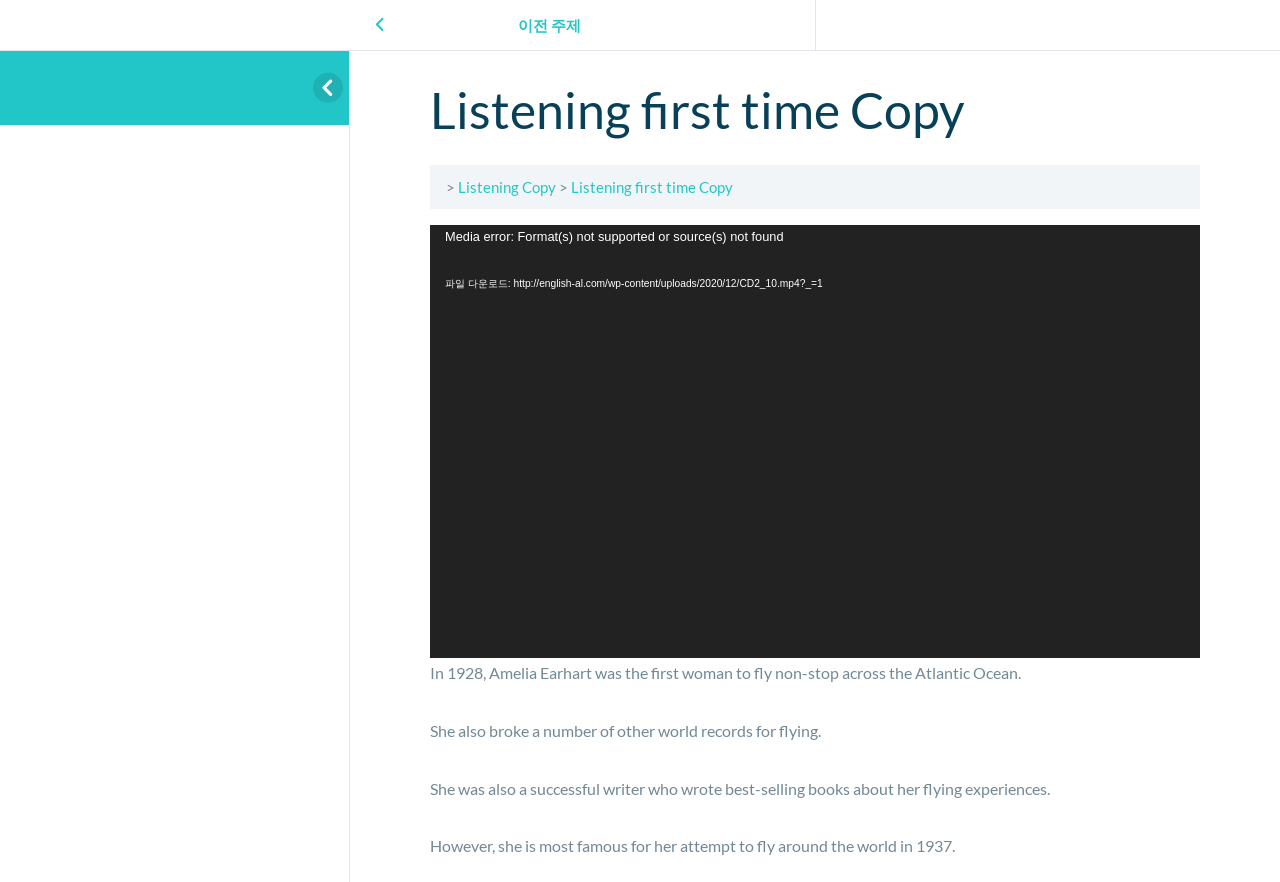Give a concise answer of one word or phrase to the question: 
How many world records did Amelia Earhart break?

a number of